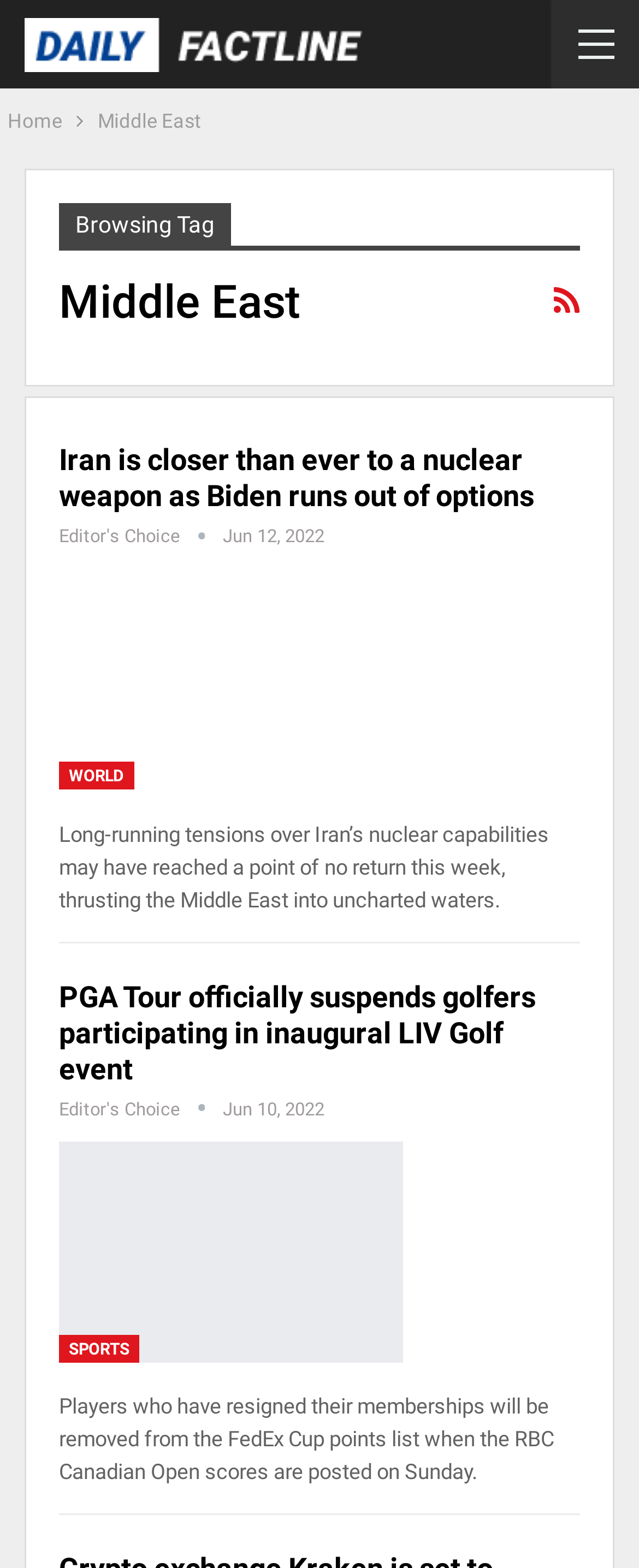Use a single word or phrase to answer the question:
What is the date of the second article?

Jun 10, 2022